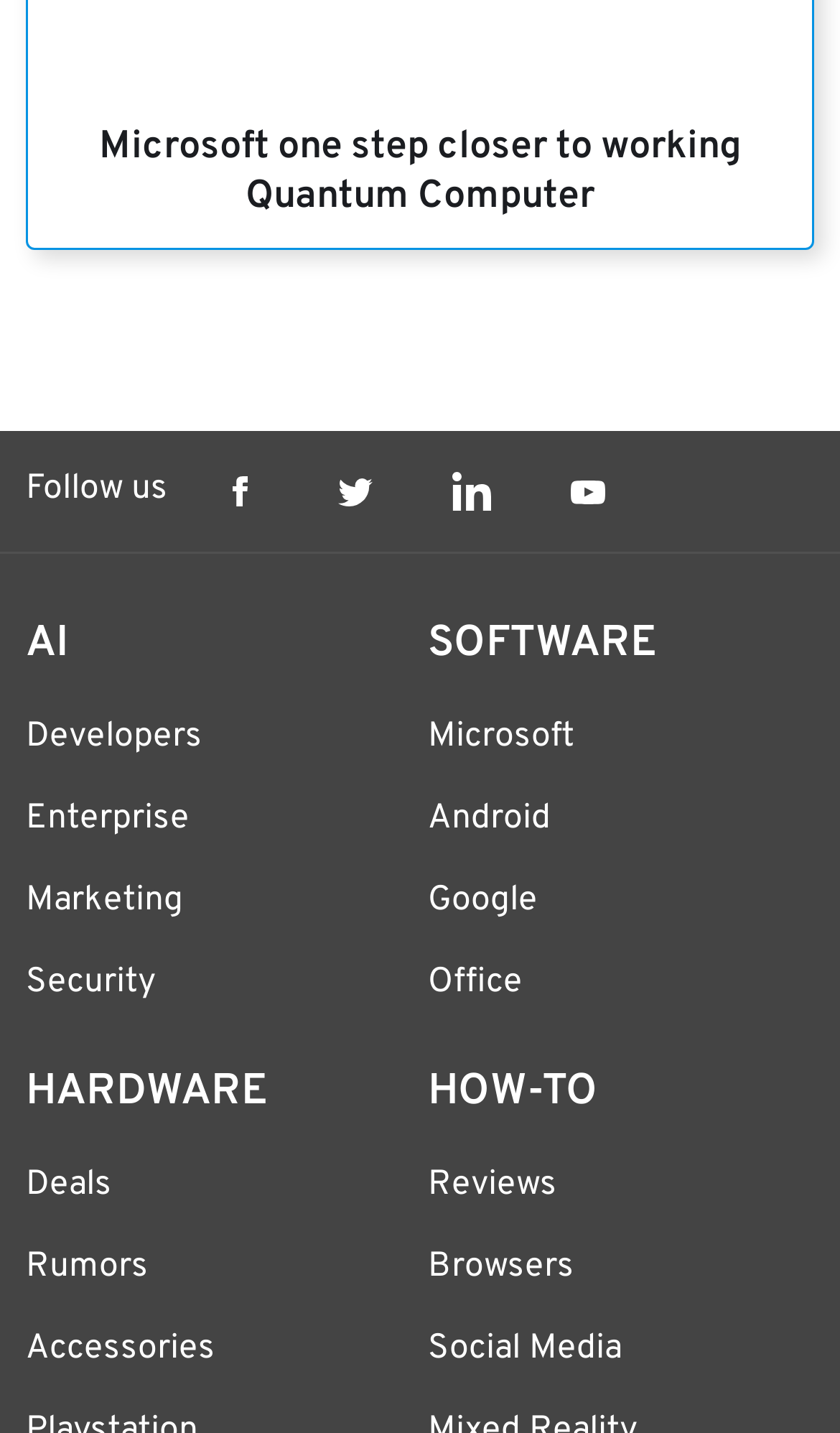What is the last link on the webpage?
Using the information from the image, give a concise answer in one word or a short phrase.

Social Media